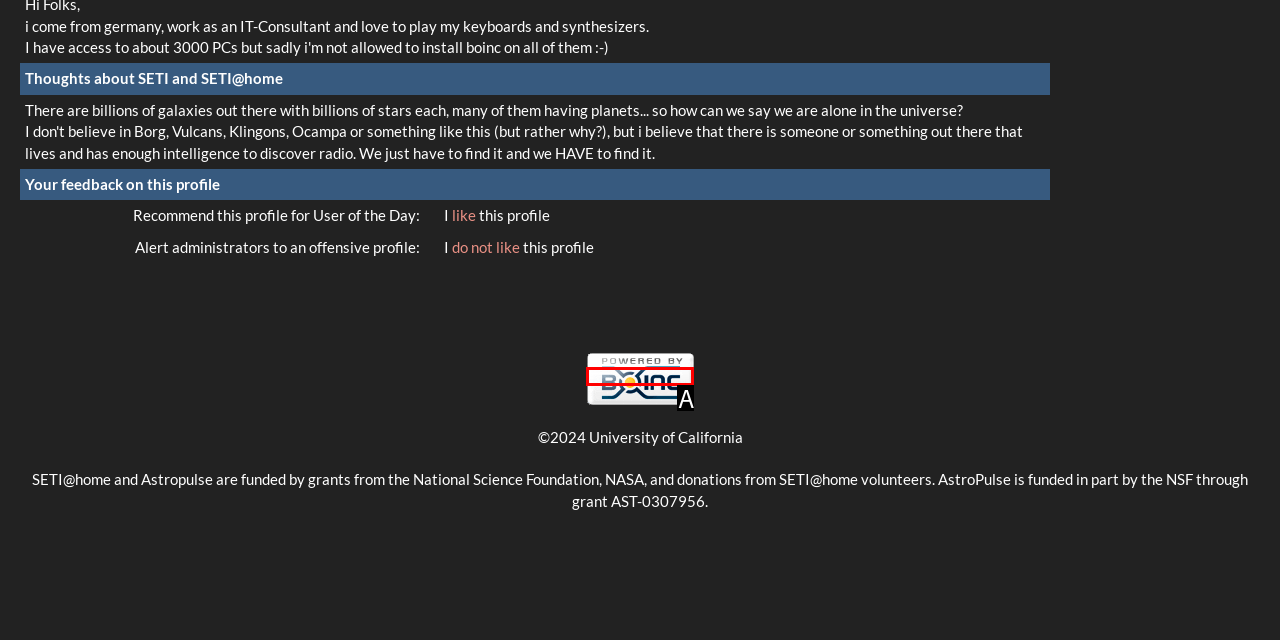Select the HTML element that matches the description: parent_node: ©2024 University of California. Provide the letter of the chosen option as your answer.

A